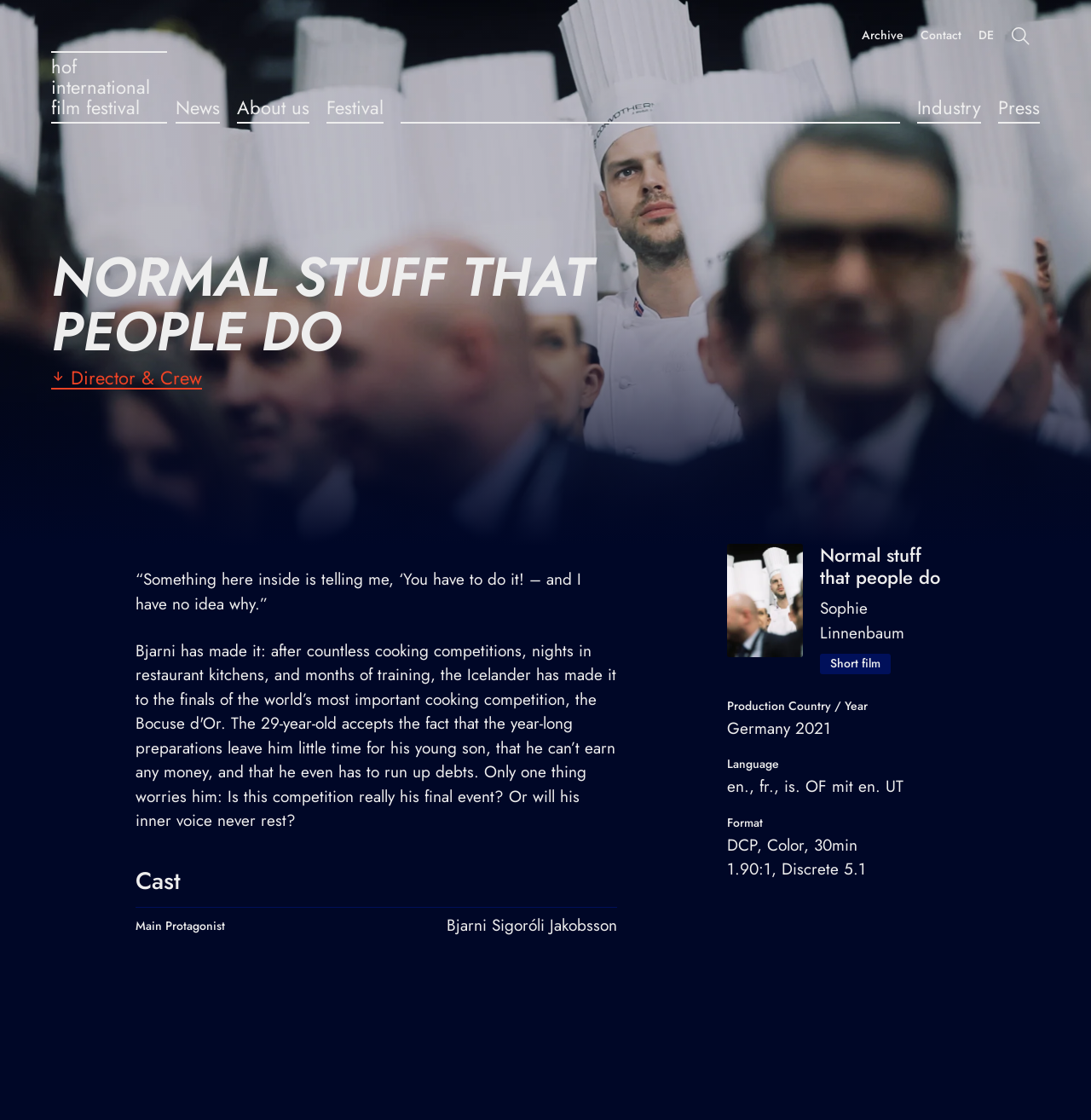Pinpoint the bounding box coordinates of the area that should be clicked to complete the following instruction: "Toggle the table of contents". The coordinates must be given as four float numbers between 0 and 1, i.e., [left, top, right, bottom].

None